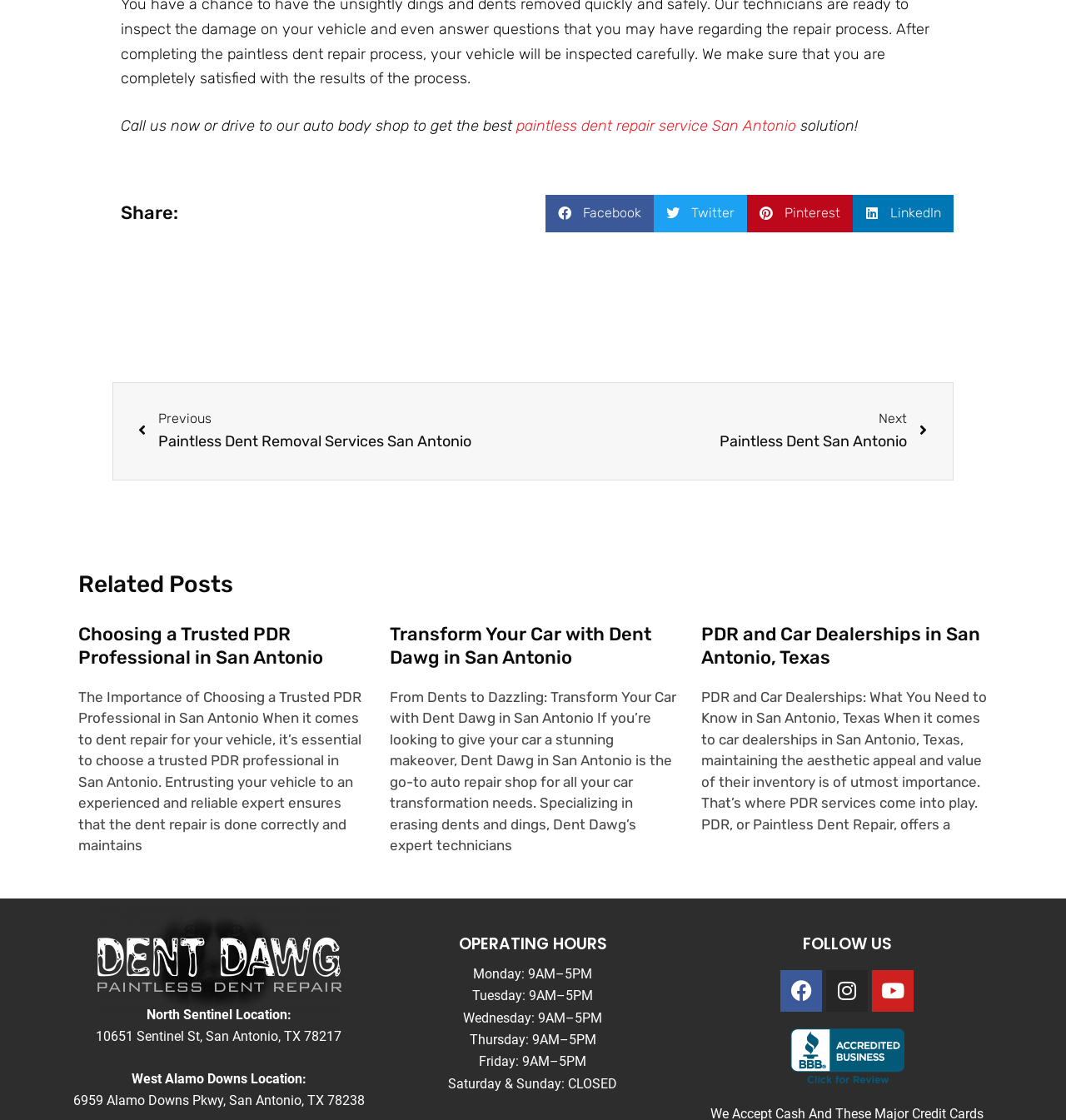Identify the bounding box coordinates of the area that should be clicked in order to complete the given instruction: "Read about choosing a trusted PDR professional in San Antonio". The bounding box coordinates should be four float numbers between 0 and 1, i.e., [left, top, right, bottom].

[0.073, 0.556, 0.303, 0.597]